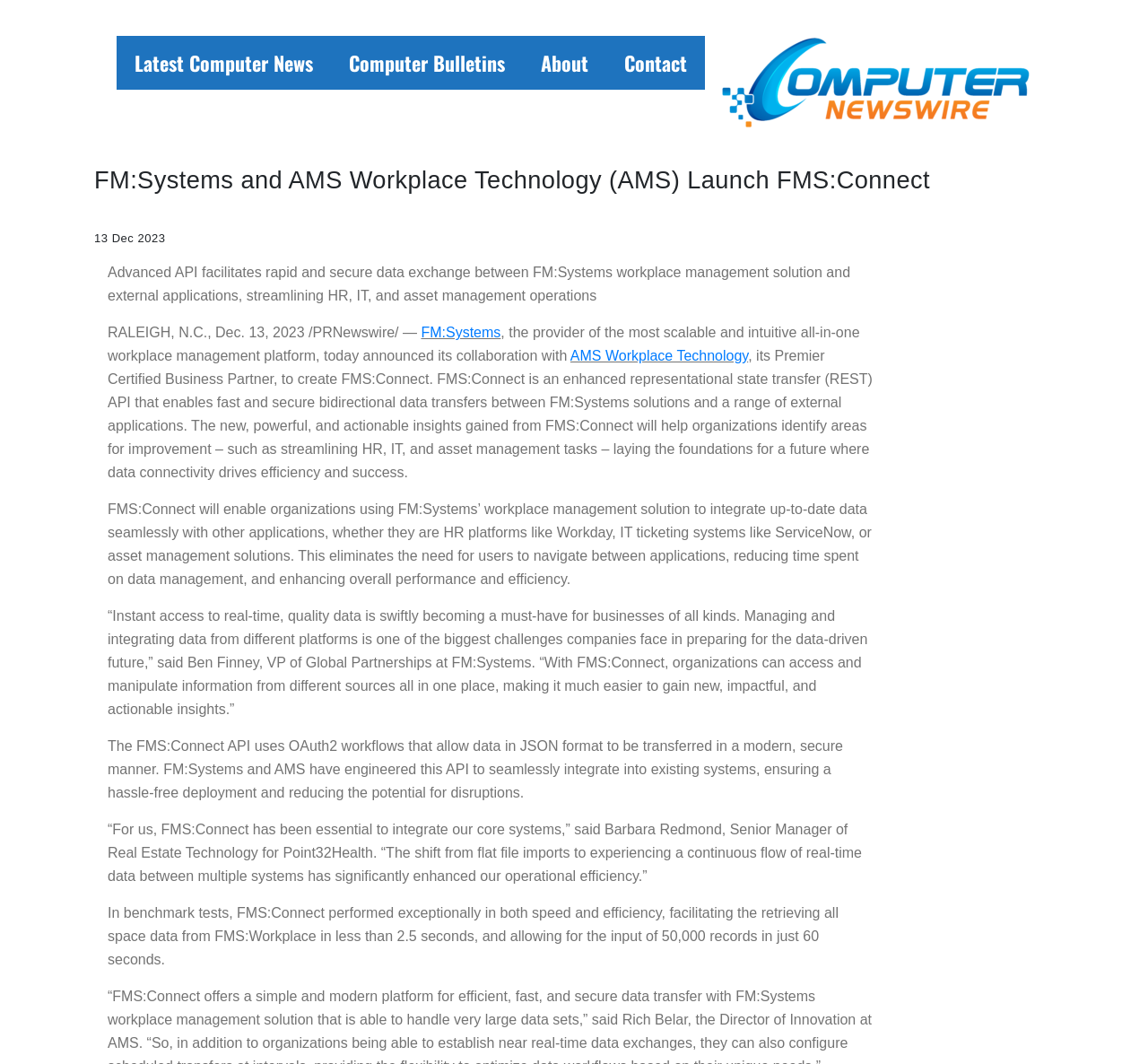Please provide a one-word or phrase answer to the question: 
What is the name of the company launching FMS:Connect?

FM:Systems